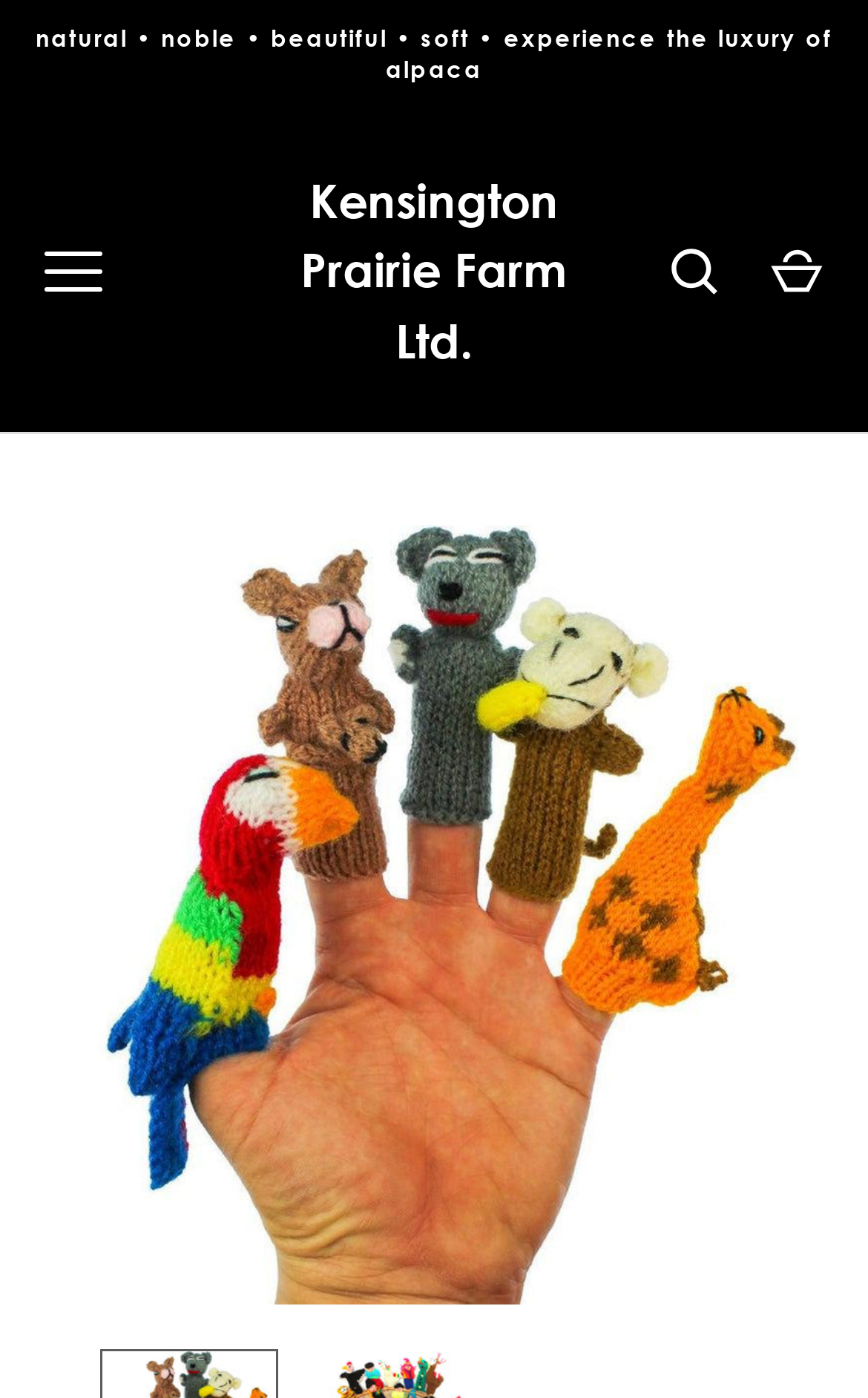Provide the bounding box coordinates for the UI element that is described as: "name="contact[email]" placeholder="Enter your email"".

None